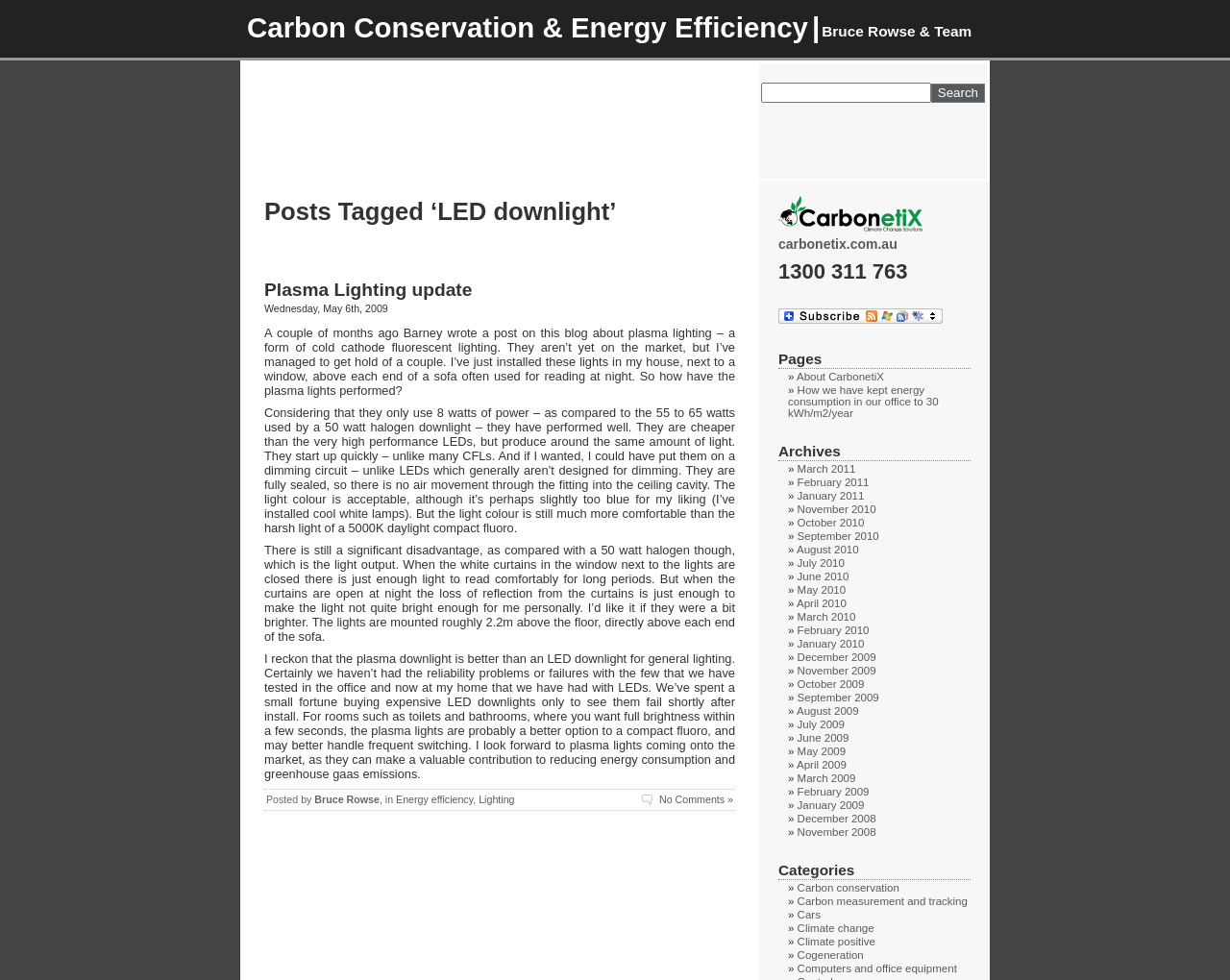Predict the bounding box coordinates of the UI element that matches this description: "No Comments »". The coordinates should be in the format [left, top, right, bottom] with each value between 0 and 1.

[0.522, 0.81, 0.596, 0.822]